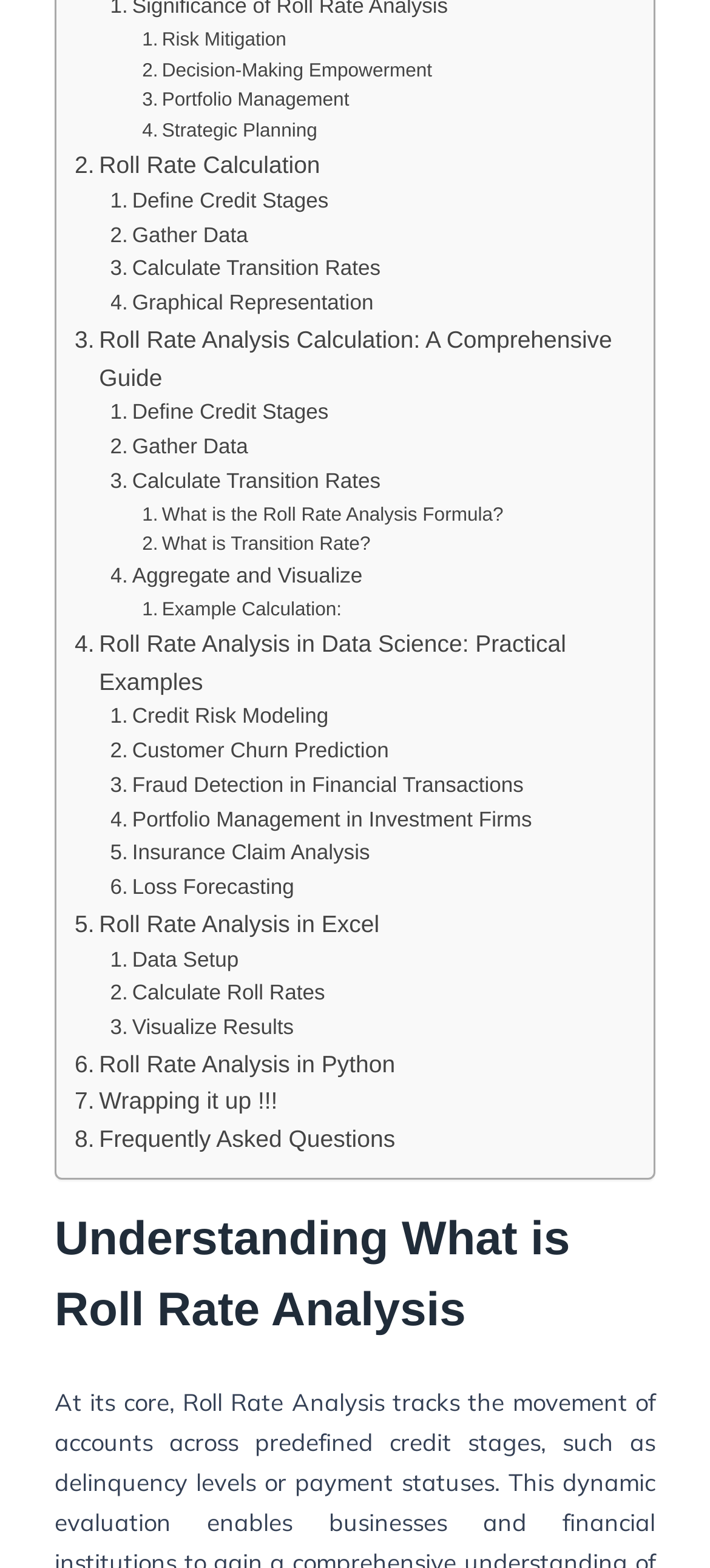Identify the bounding box coordinates necessary to click and complete the given instruction: "Check Frequently Asked Questions".

[0.105, 0.715, 0.557, 0.74]